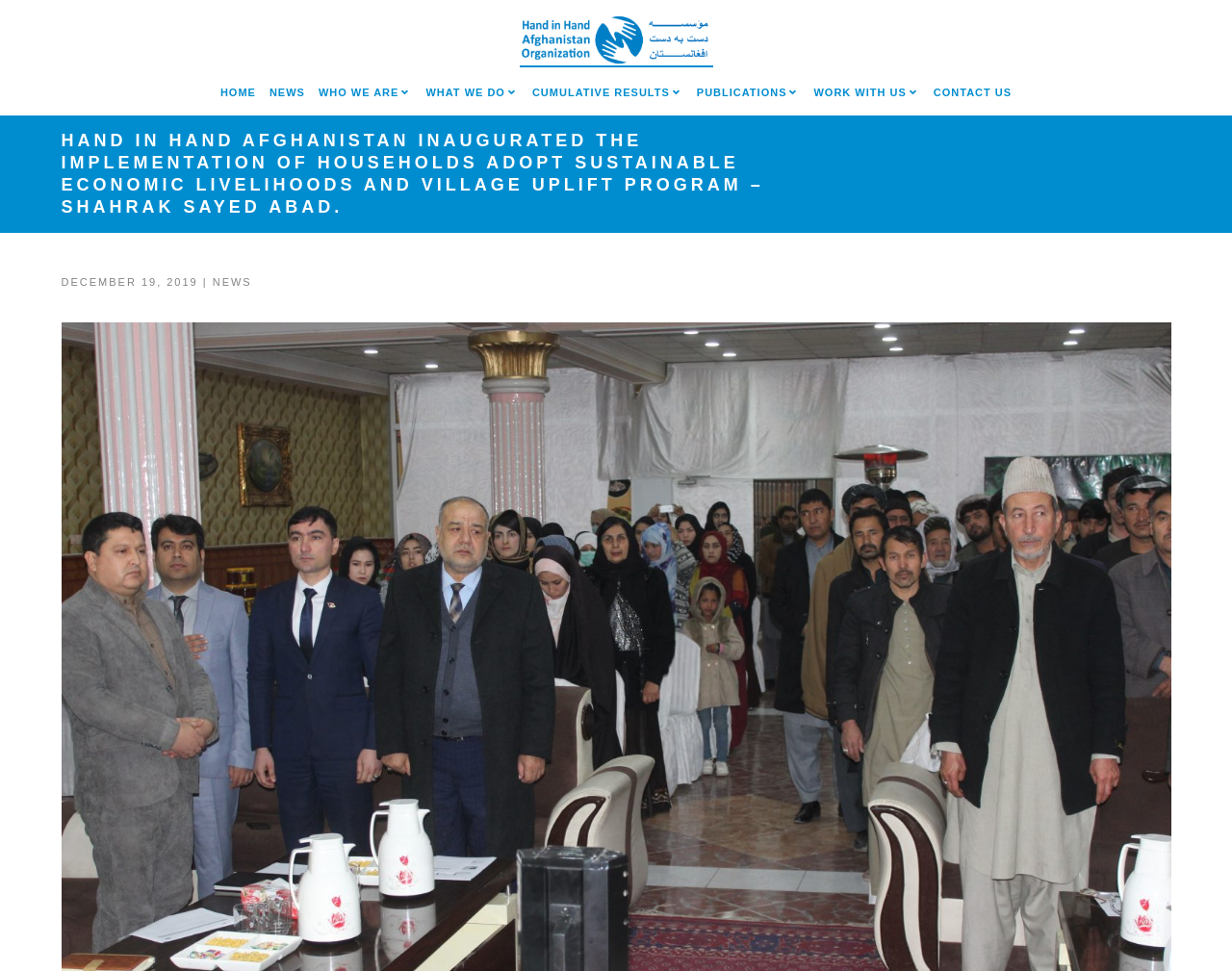Given the content of the image, can you provide a detailed answer to the question?
What is the name of the organization?

The name of the organization can be found in the top-left corner of the webpage, where it is written as 'Hand in Hand Afghanistan' and also has an image with the same name.